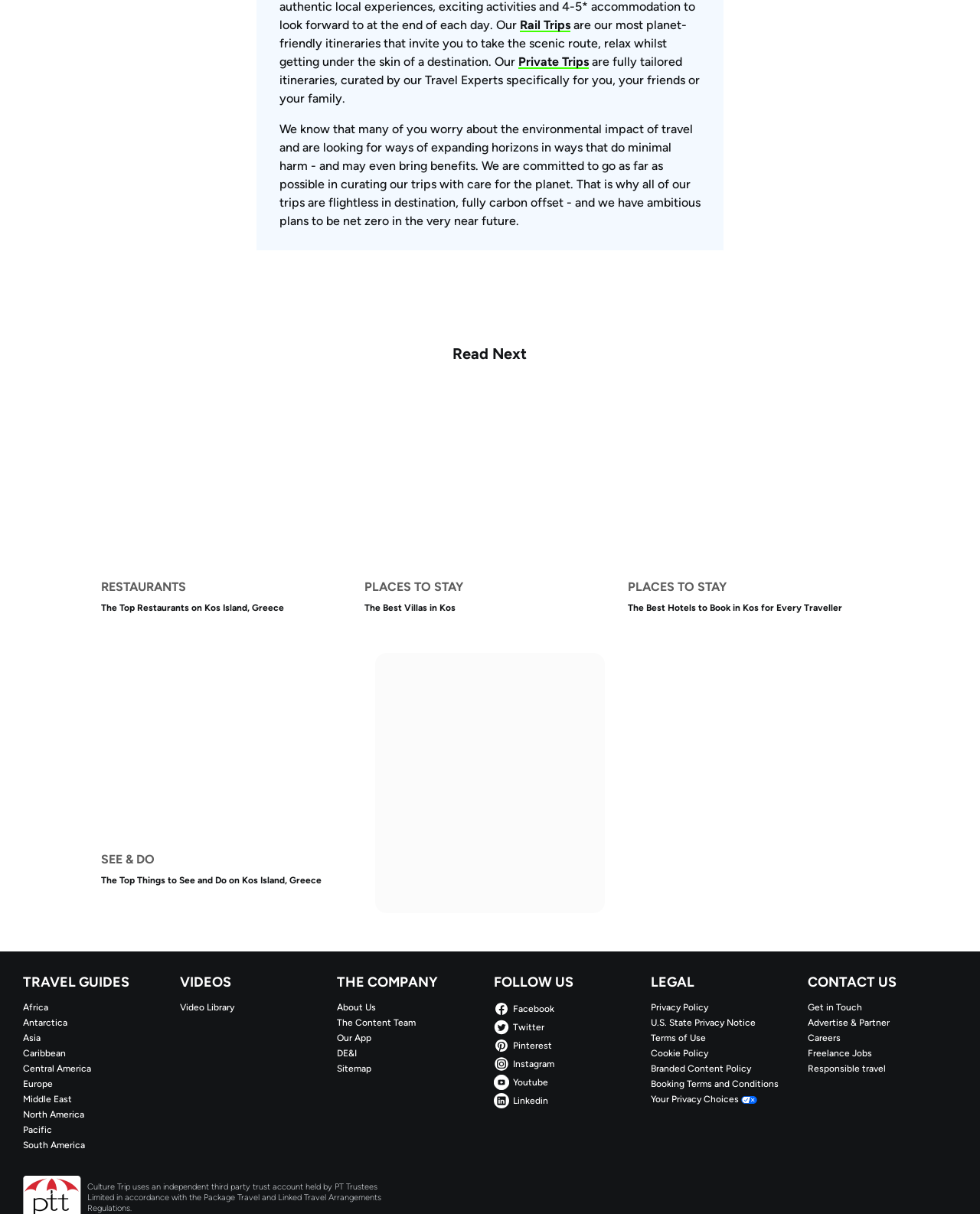What type of content is available on this website?
Using the information from the image, answer the question thoroughly.

The website appears to offer travel guides and videos. There is a section dedicated to 'TRAVEL GUIDES' with links to various destinations, and another section dedicated to 'VIDEOS' with a link to a 'Video Library'.